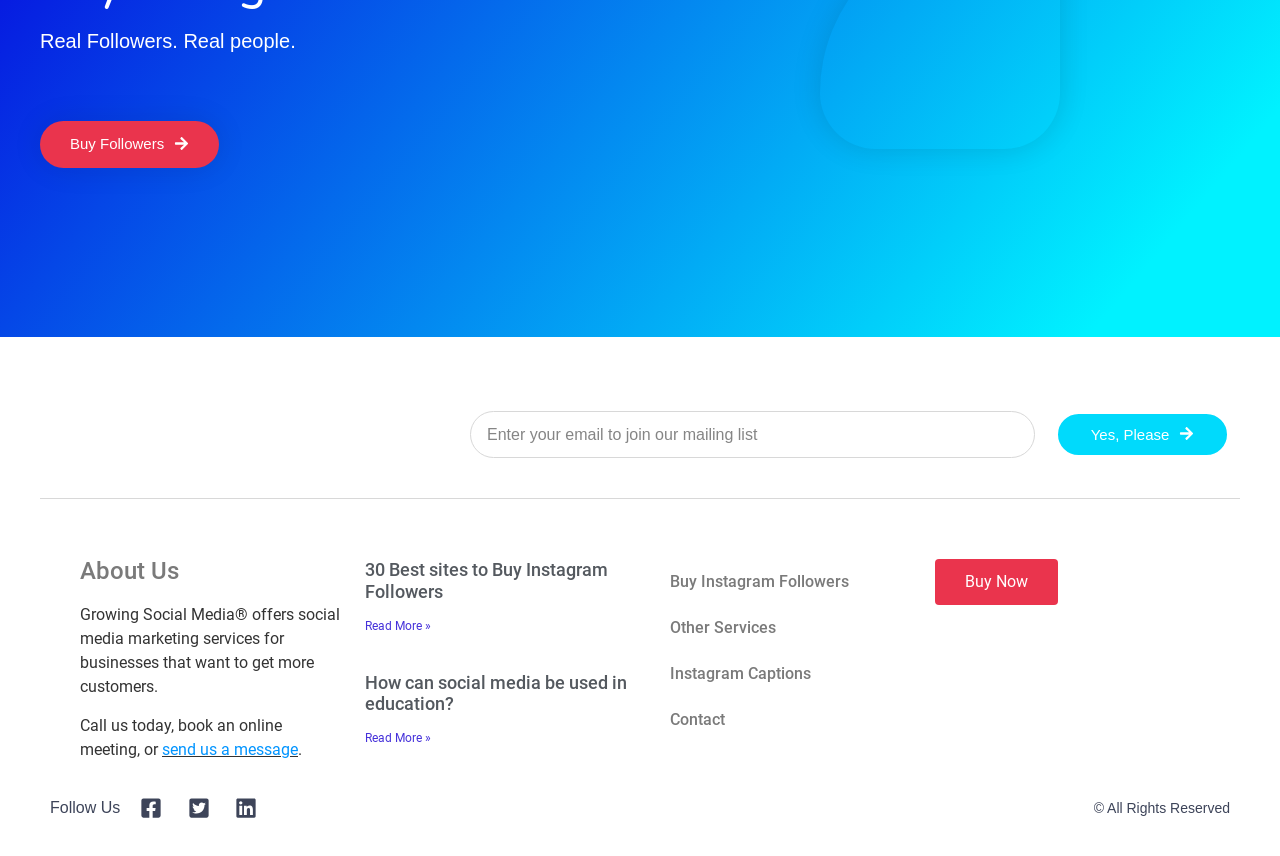Can you find the bounding box coordinates for the element that needs to be clicked to execute this instruction: "Read more about '30 Best sites to Buy Instagram Followers'"? The coordinates should be given as four float numbers between 0 and 1, i.e., [left, top, right, bottom].

[0.285, 0.723, 0.337, 0.739]